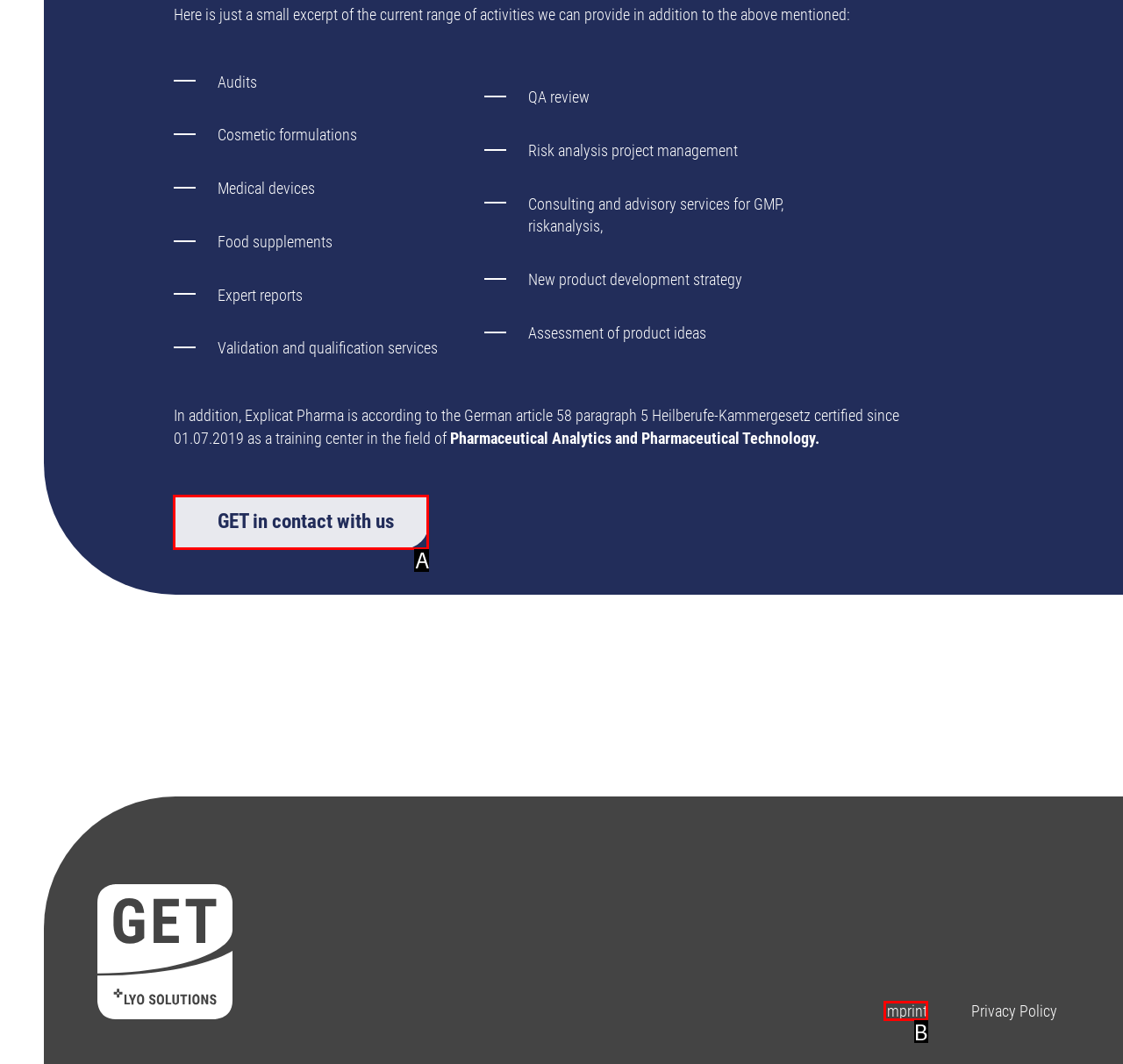Find the HTML element that matches the description provided: Imprint
Answer using the corresponding option letter.

B